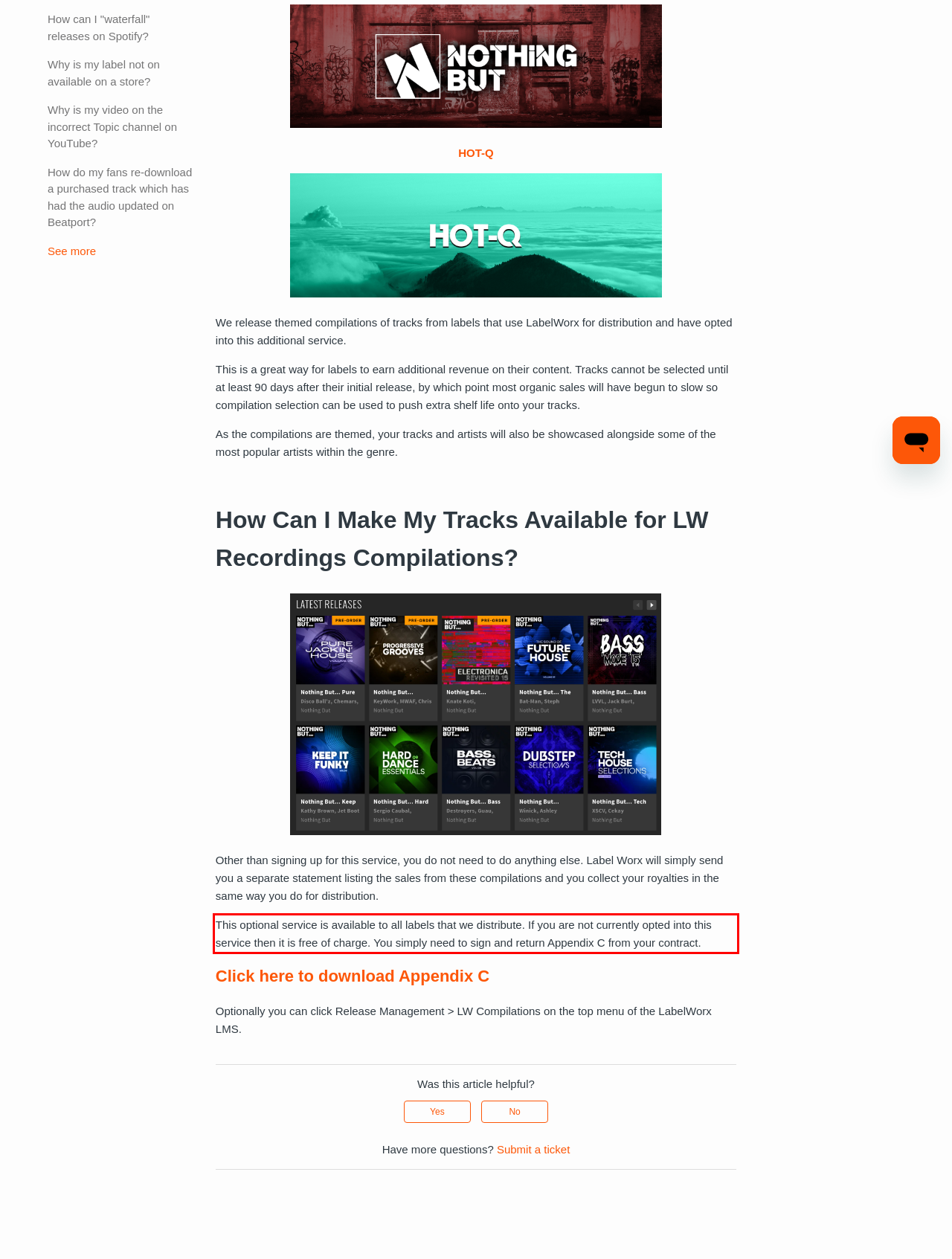You have a screenshot of a webpage where a UI element is enclosed in a red rectangle. Perform OCR to capture the text inside this red rectangle.

This optional service is available to all labels that we distribute. If you are not currently opted into this service then it is free of charge. You simply need to sign and return Appendix C from your contract.